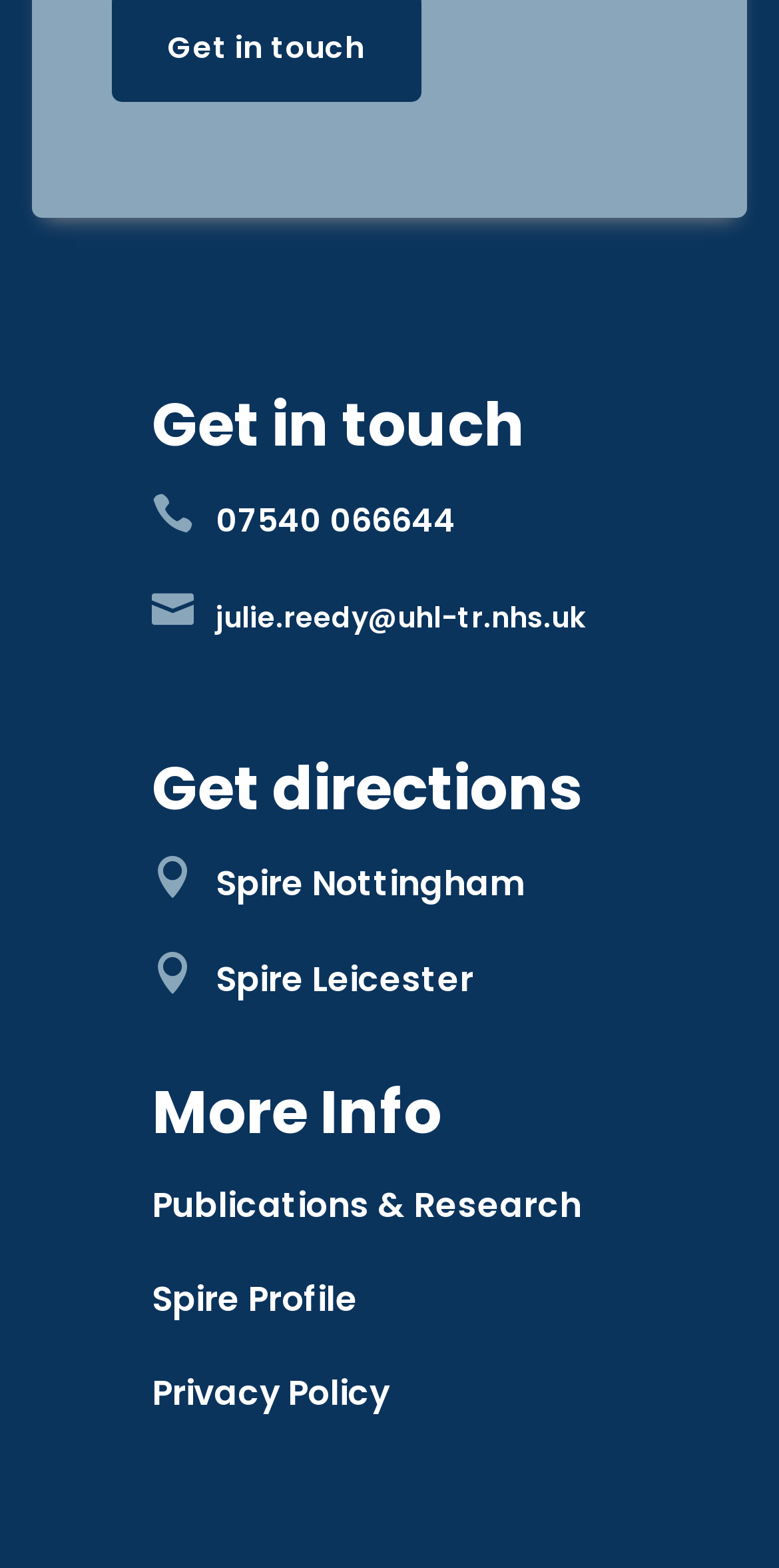Please answer the following question as detailed as possible based on the image: 
What is the email address to get in touch?

The email address can be found in the 'Get in touch' section, which is a heading element. Below this heading, there is a link element with the email address 'julie.reedy@uhl-tr.nhs.uk'.